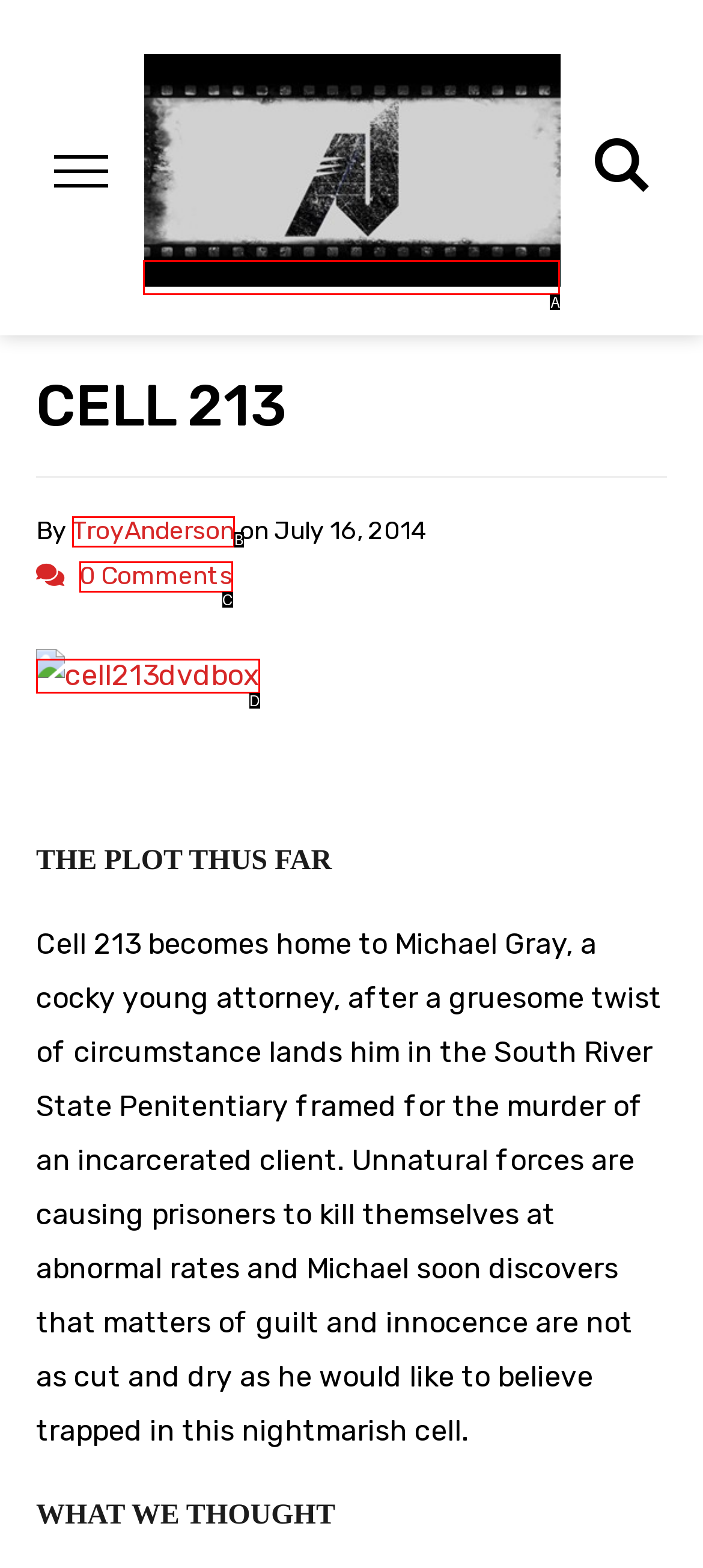Match the description: 0 Comments to the appropriate HTML element. Respond with the letter of your selected option.

C